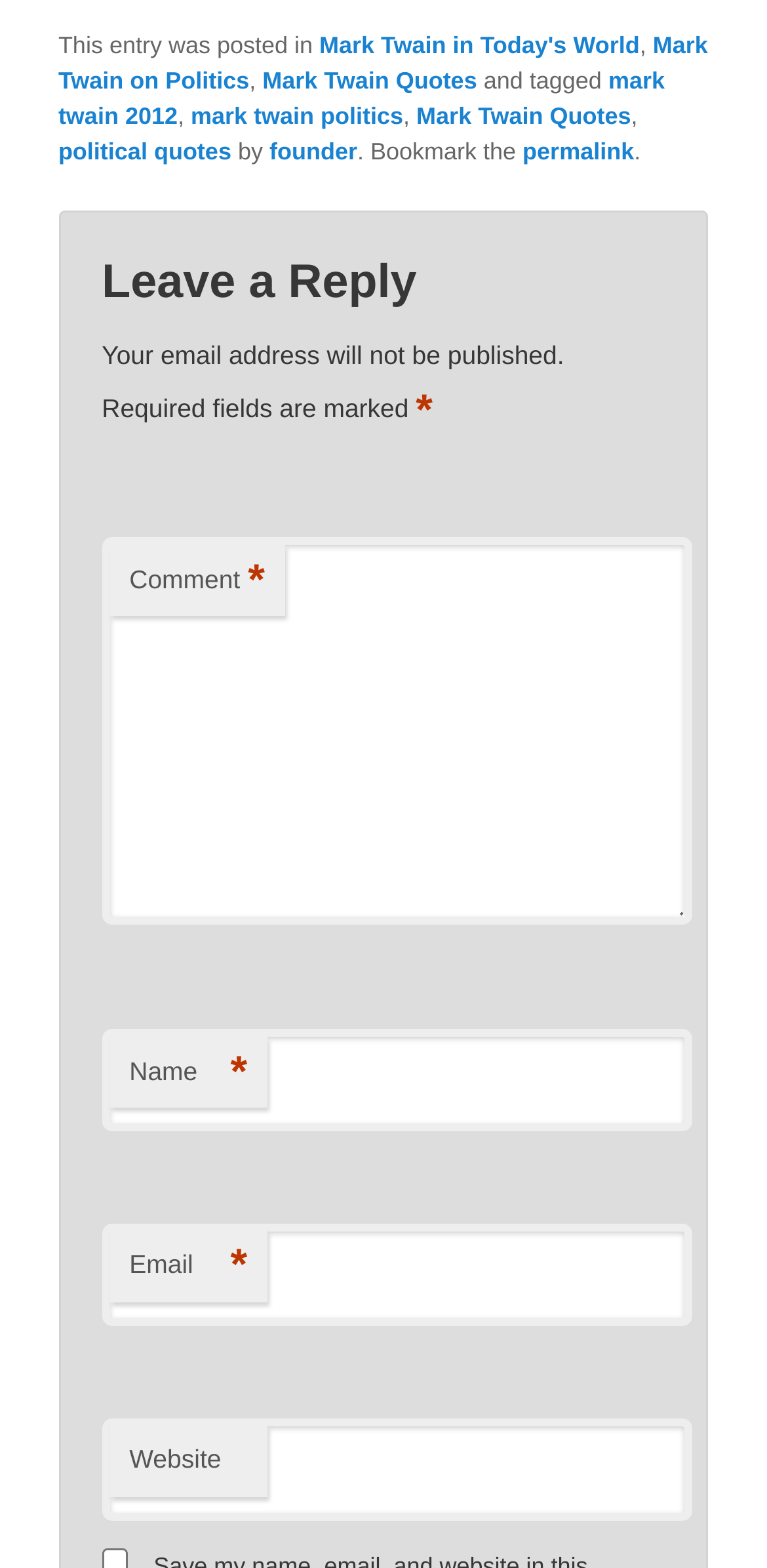Use a single word or phrase to answer the question: How many required fields are there in the comment form?

3